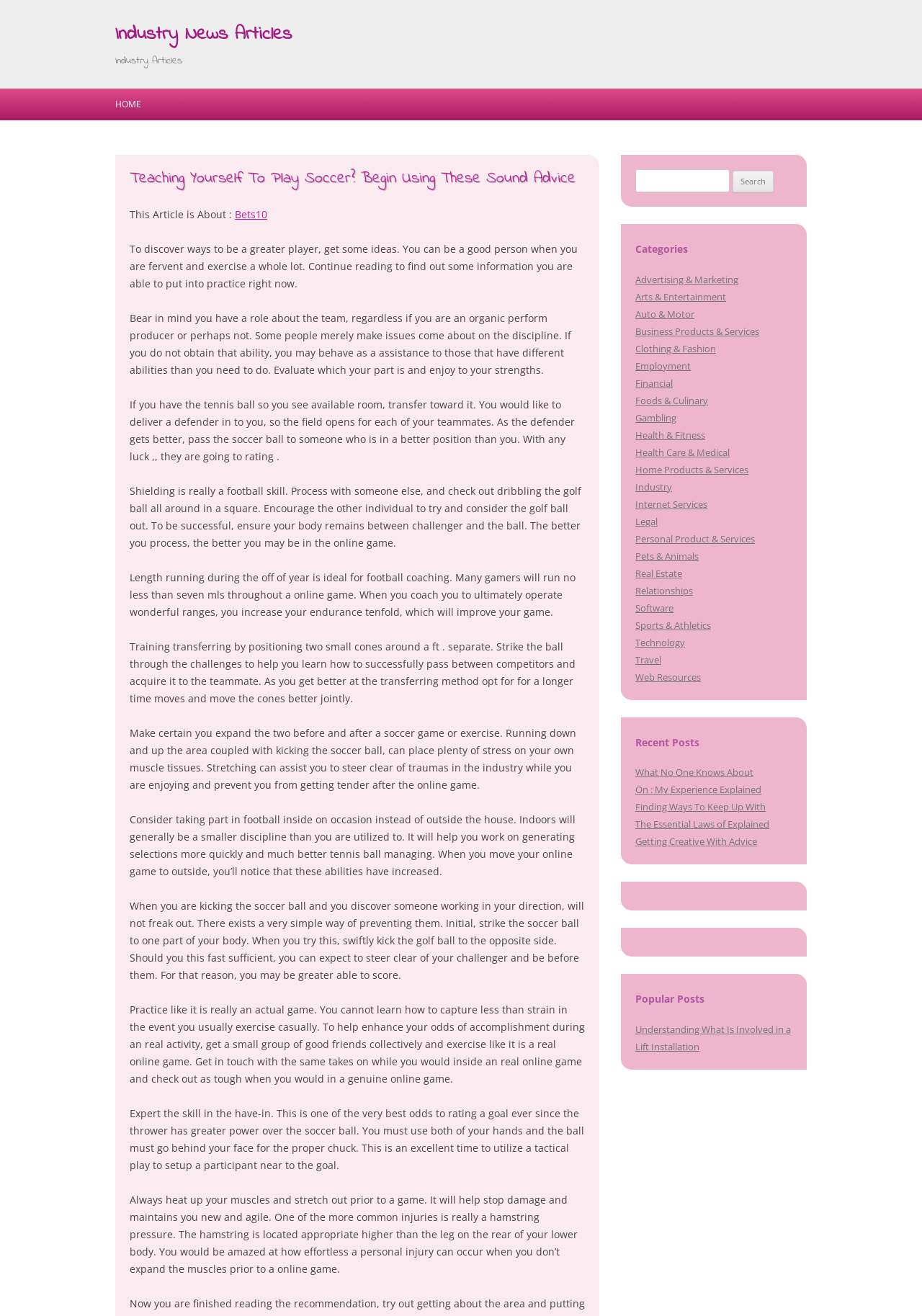Locate the bounding box coordinates of the region to be clicked to comply with the following instruction: "Click on the HOME link". The coordinates must be four float numbers between 0 and 1, in the form [left, top, right, bottom].

[0.125, 0.067, 0.153, 0.091]